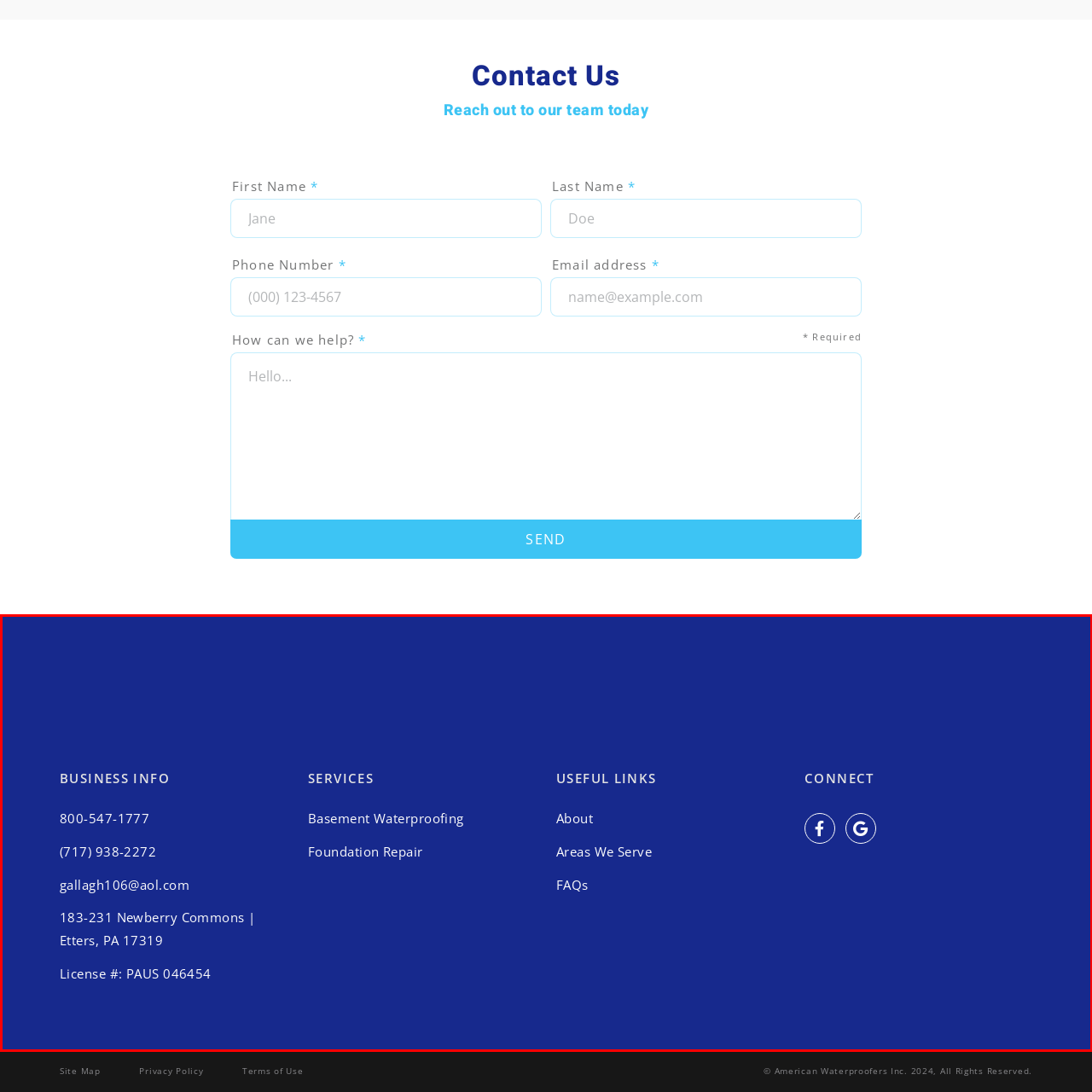Generate a detailed caption for the content inside the red bounding box.

The image prominently displays the business information and service offerings for a company specializing in waterproofing and foundation repair. The background features a deep blue color that enhances the visibility of the text. 

At the top, under "BUSINESS INFO," essential contact details are neatly listed, including two phone numbers (800-547-1777 and (717) 938-2272), an email address (gallagh106@aol.com), and the physical address: 183-231 Newberry Commons, Etters, PA 17319. The company license number, "License #: PAUS 046454," is also provided for assurance of legitimacy.

Below this section, the "SERVICES" heading introduces key offerings, specifically "Basement Waterproofing" and "Foundation Repair," indicating the company's specialization in addressing these crucial home maintenance needs.

The layout suggests a user-friendly design, allowing potential customers to quickly access important information and services. Furthermore, the "USEFUL LINKS" section provides quick navigation to information about the business, the areas served, and FAQs, along with a "CONNECT" area featuring social media links, fostering community engagement. This comprehensive presentation reflects the company's commitment to customer service and accessibility.